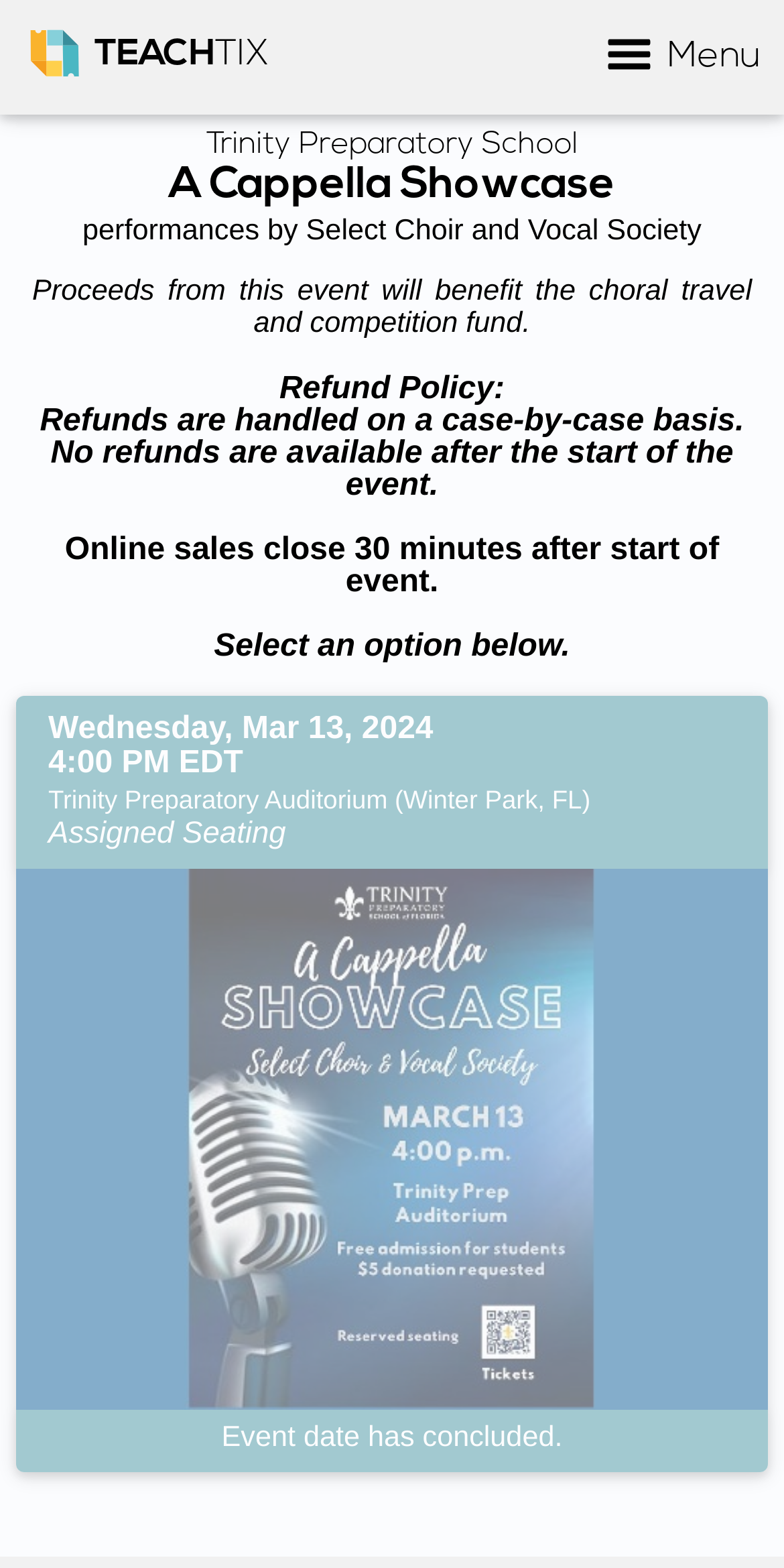Provide a brief response to the question using a single word or phrase: 
What is the name of the school?

Trinity Preparatory School